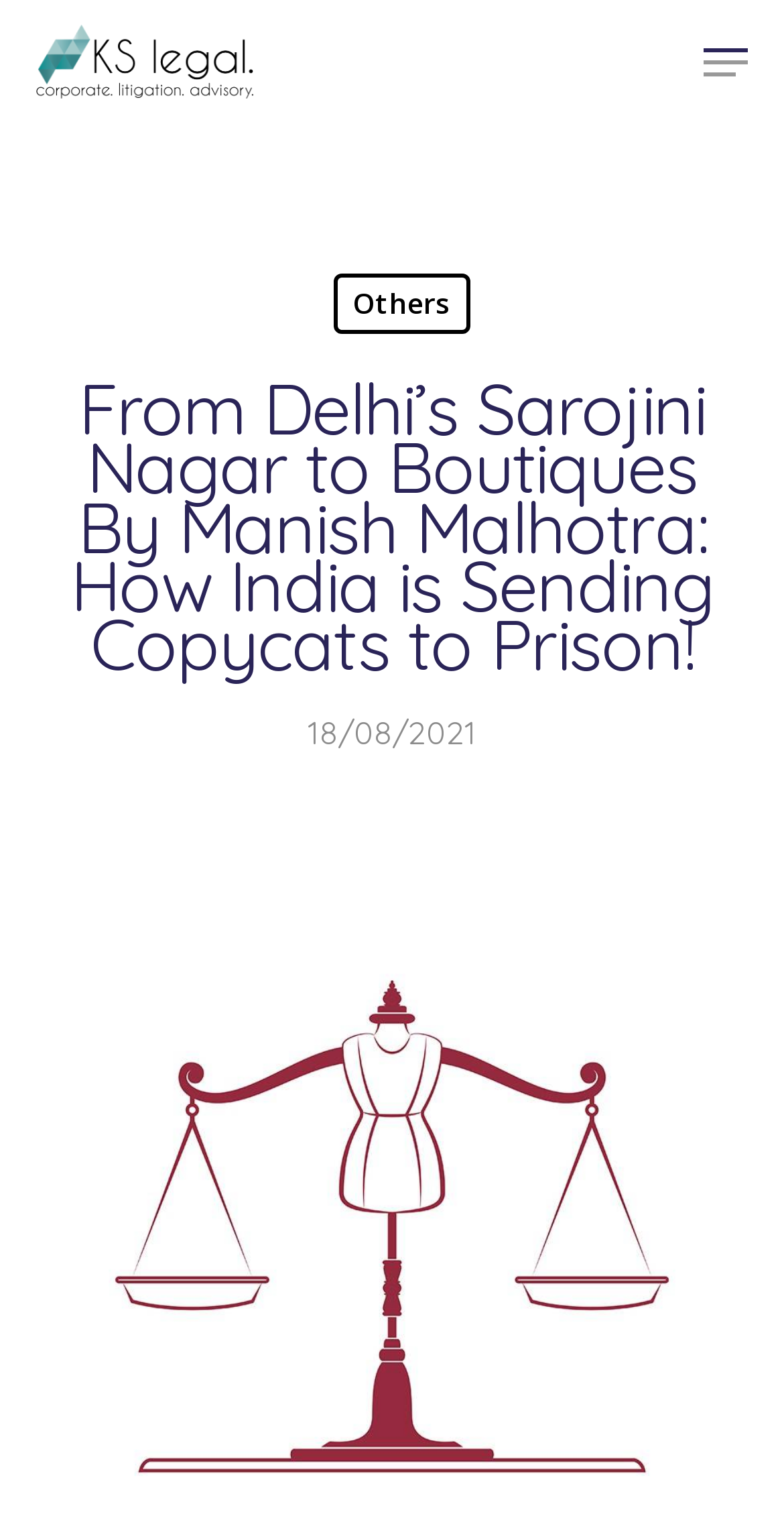How many navigation links are visible?
Could you answer the question in a detailed manner, providing as much information as possible?

The answer can be found by looking at the link elements, excluding the 'Navigation Menu' link, which is not a visible navigation link. There are two visible navigation links: 'KS Legal and Associates' and 'Others'.